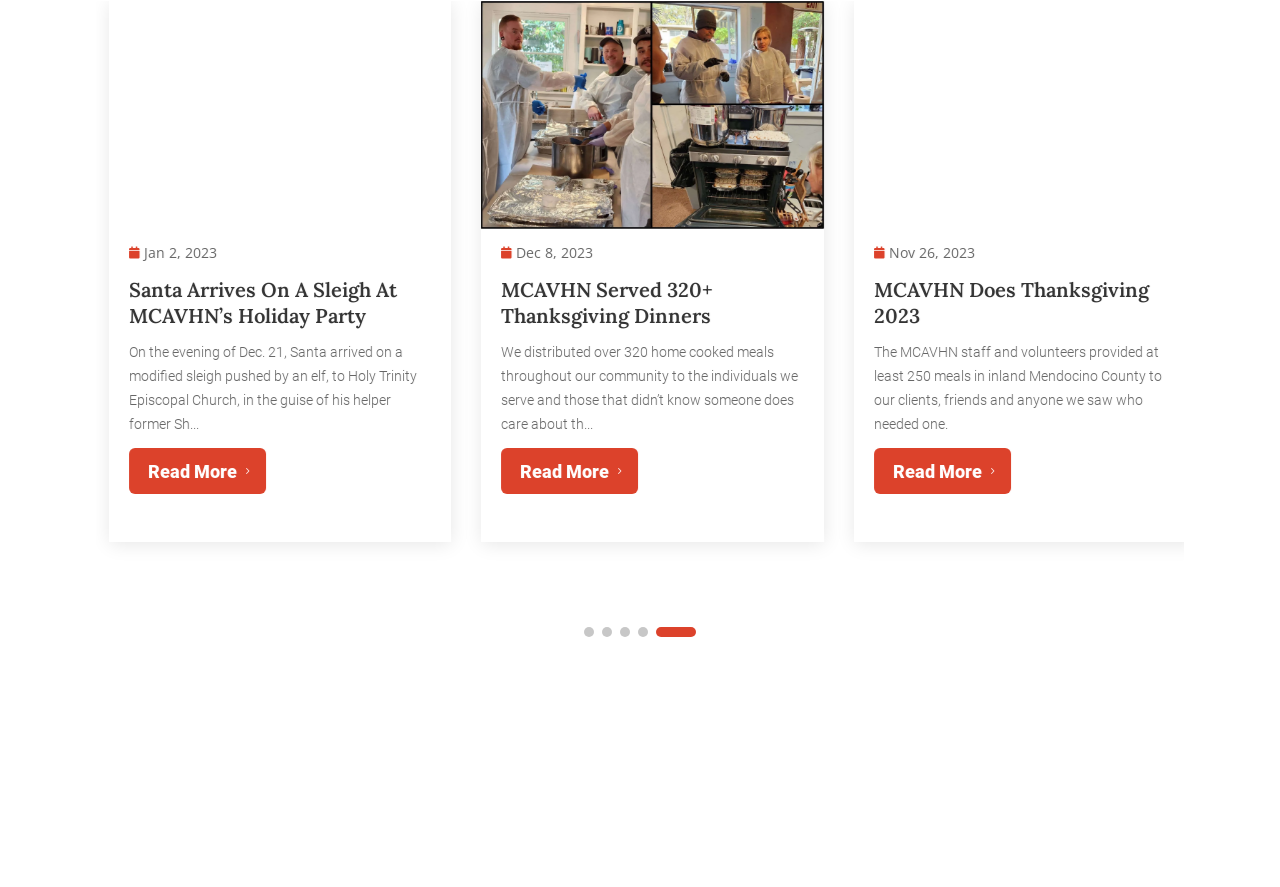Provide a short answer to the following question with just one word or phrase: What is the topic of the second article?

Thanksgiving